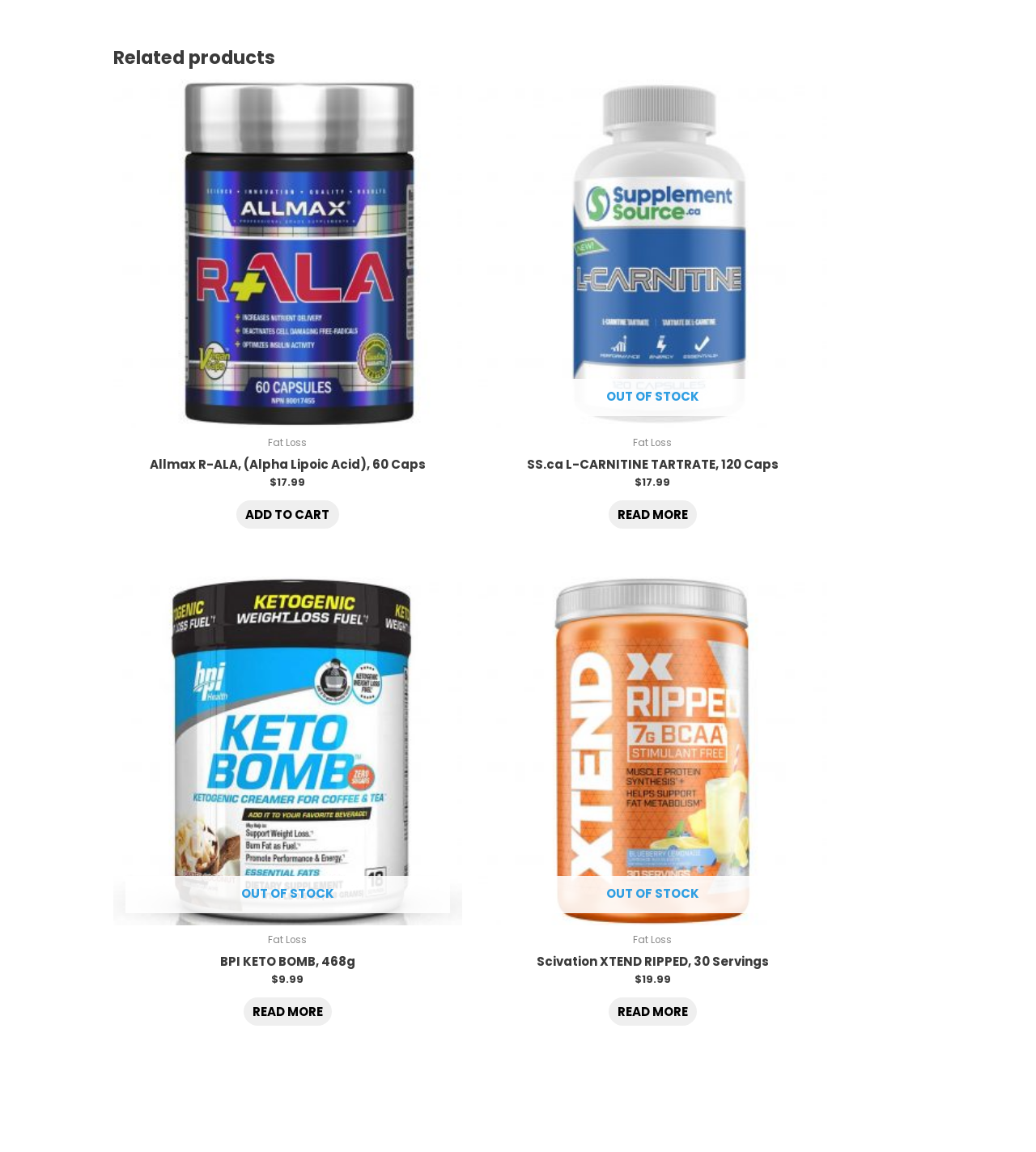What is the category of 'Allmax R-ALA, (Alpha Lipoic Acid), 60 Caps'?
Answer the question in a detailed and comprehensive manner.

I found the category of 'Allmax R-ALA, (Alpha Lipoic Acid), 60 Caps' by looking at the StaticText element above the product link, which displays the category as 'Fat Loss'.